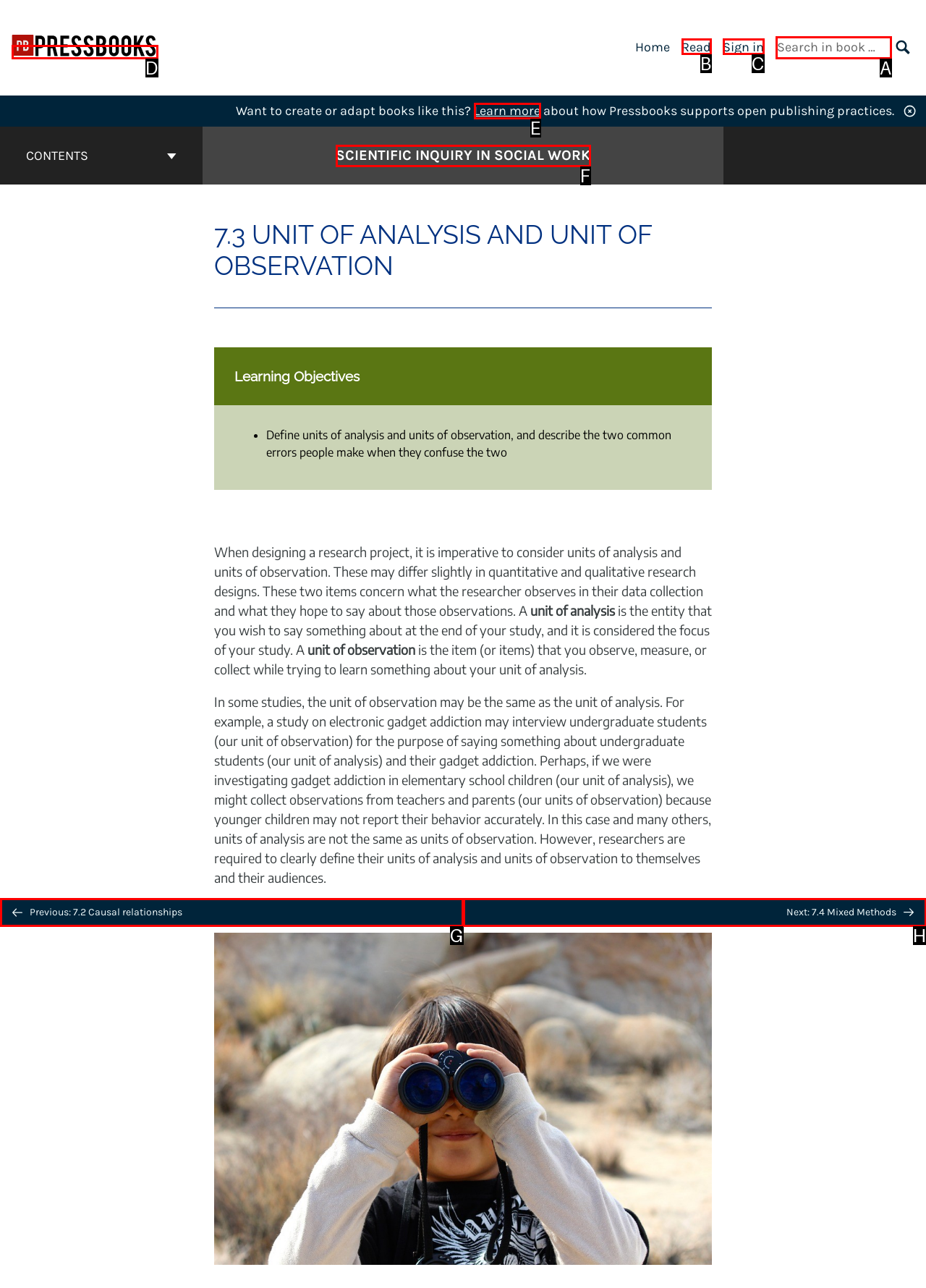Identify the HTML element that best matches the description: Scientific Inquiry in Social Work. Provide your answer by selecting the corresponding letter from the given options.

F